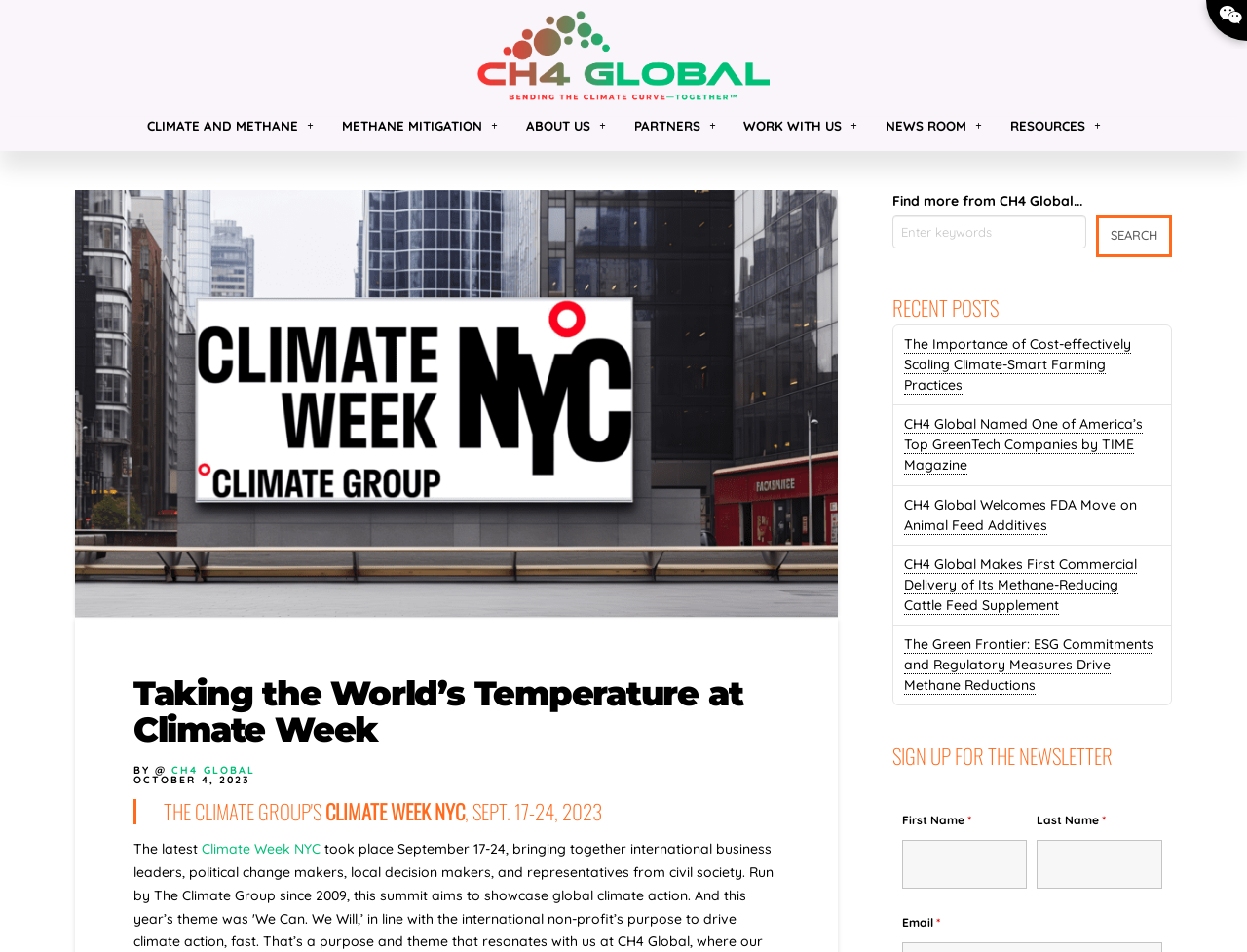Determine the bounding box coordinates of the clickable region to execute the instruction: "Read the recent post about methane mitigation". The coordinates should be four float numbers between 0 and 1, denoted as [left, top, right, bottom].

[0.262, 0.111, 0.41, 0.155]